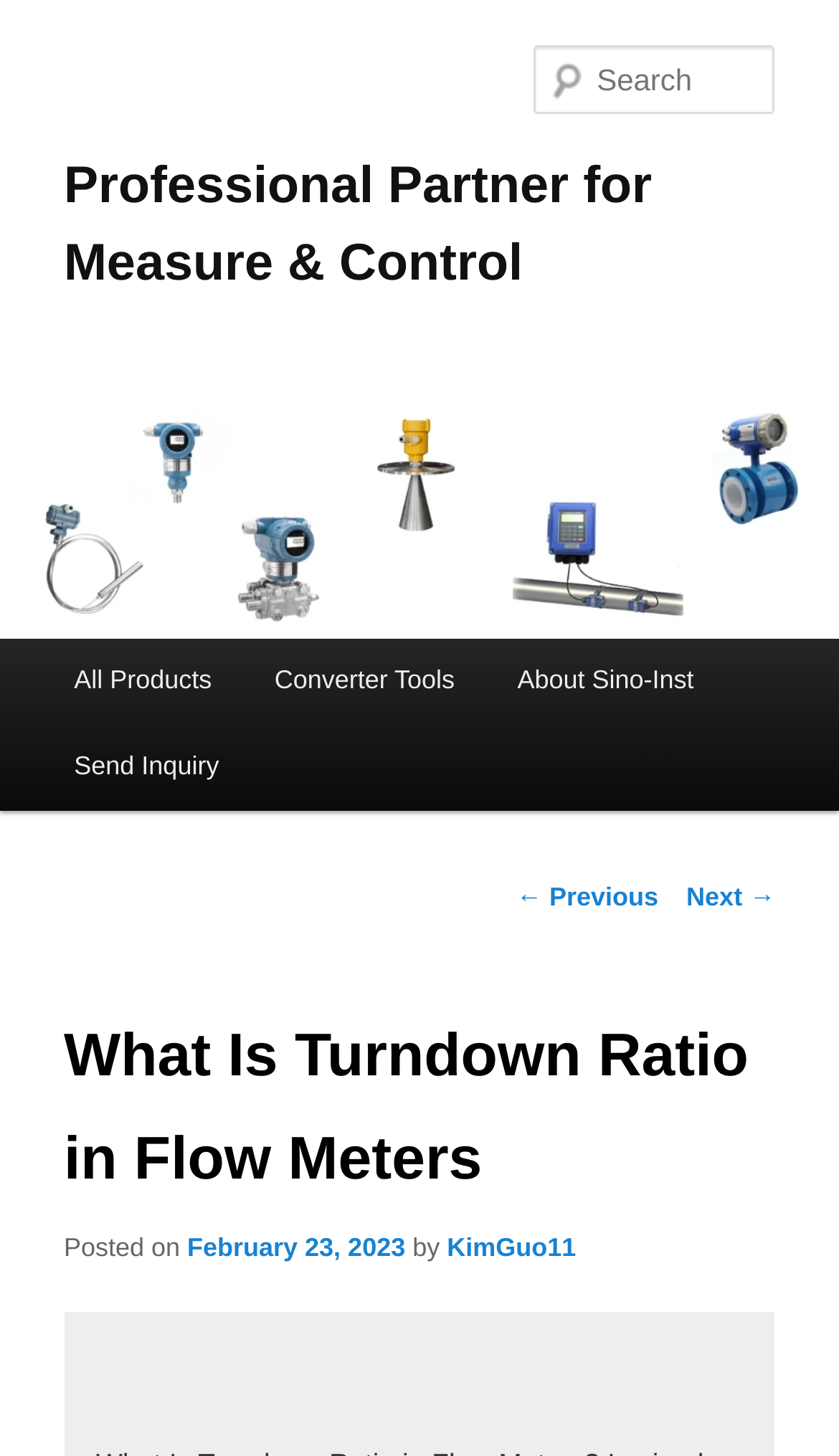What is the name of the company?
Respond to the question with a single word or phrase according to the image.

Sino-Inst